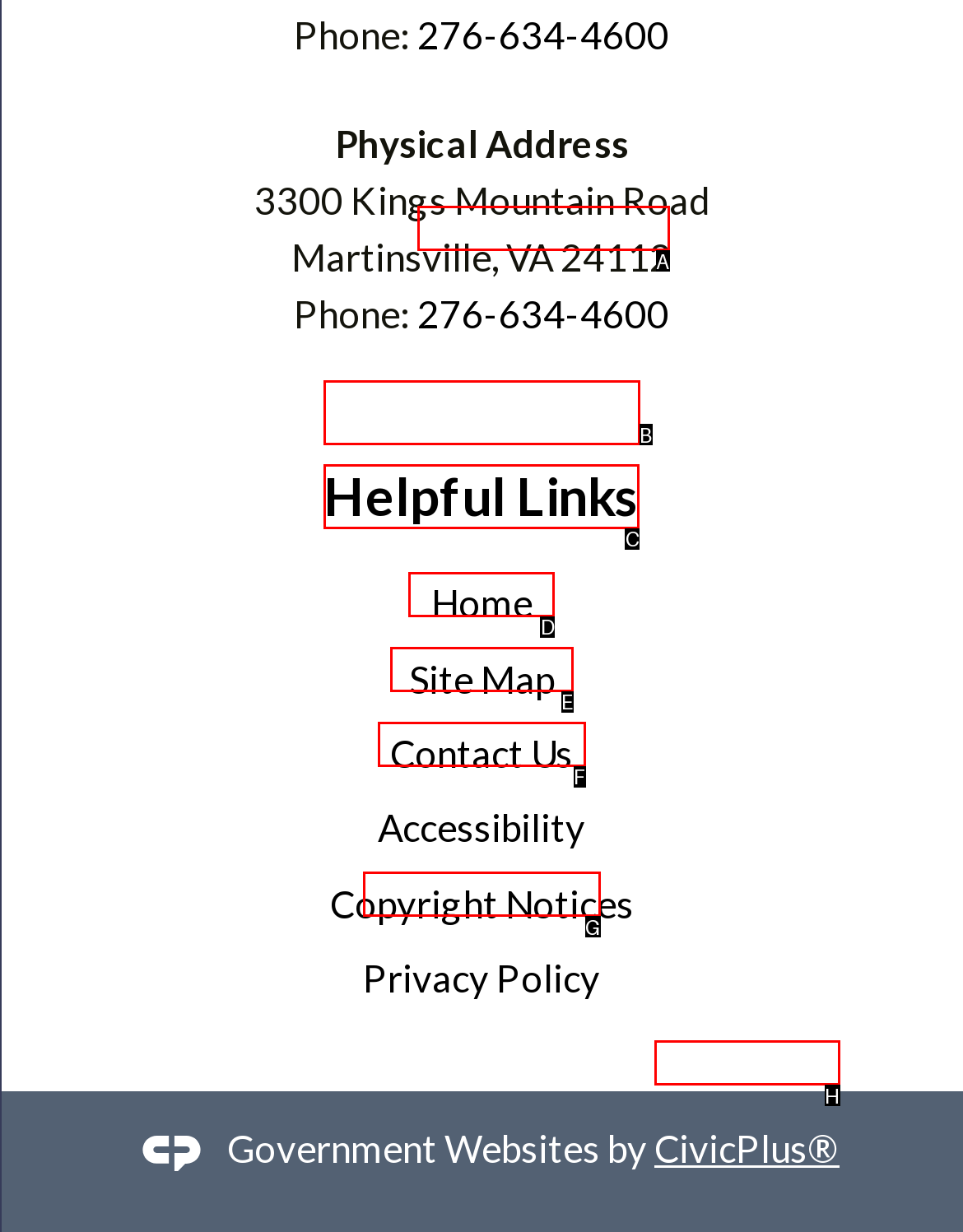Which HTML element should be clicked to perform the following task: Visit the Helpful Links page
Reply with the letter of the appropriate option.

C